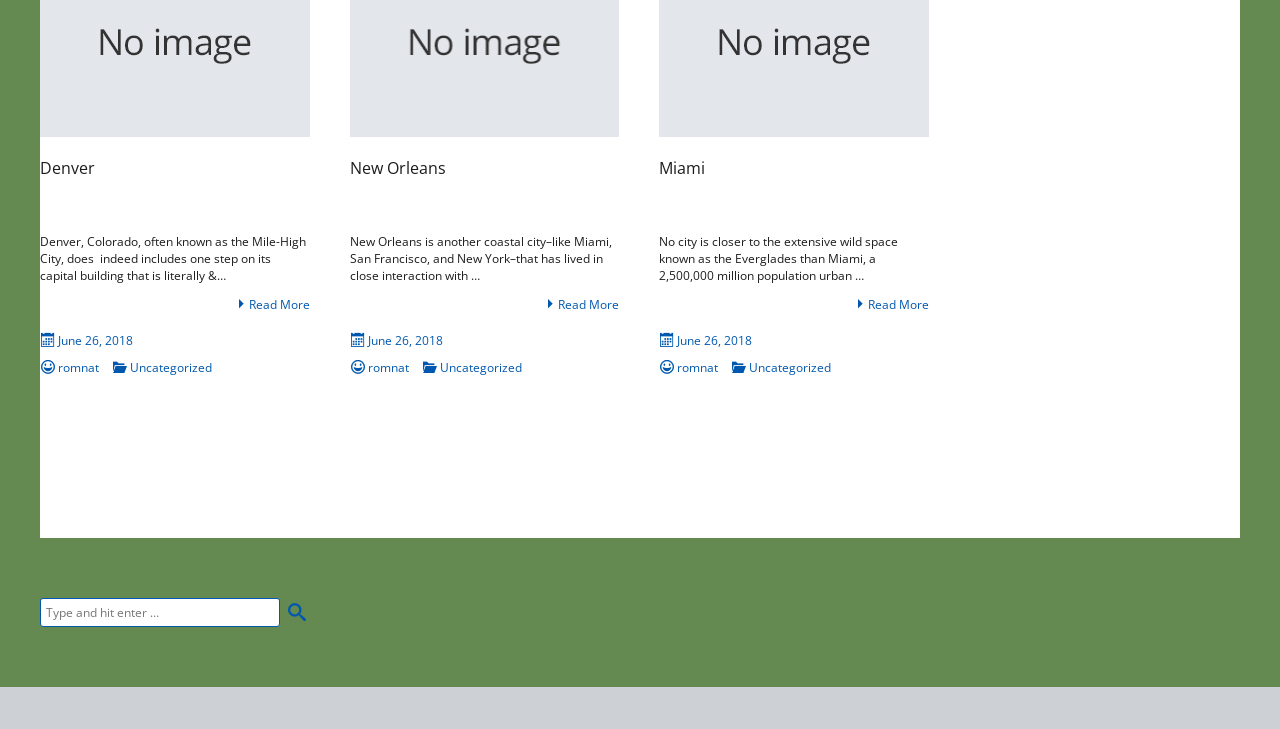Give a one-word or short phrase answer to the question: 
How many population does Miami have?

2,500,000 million